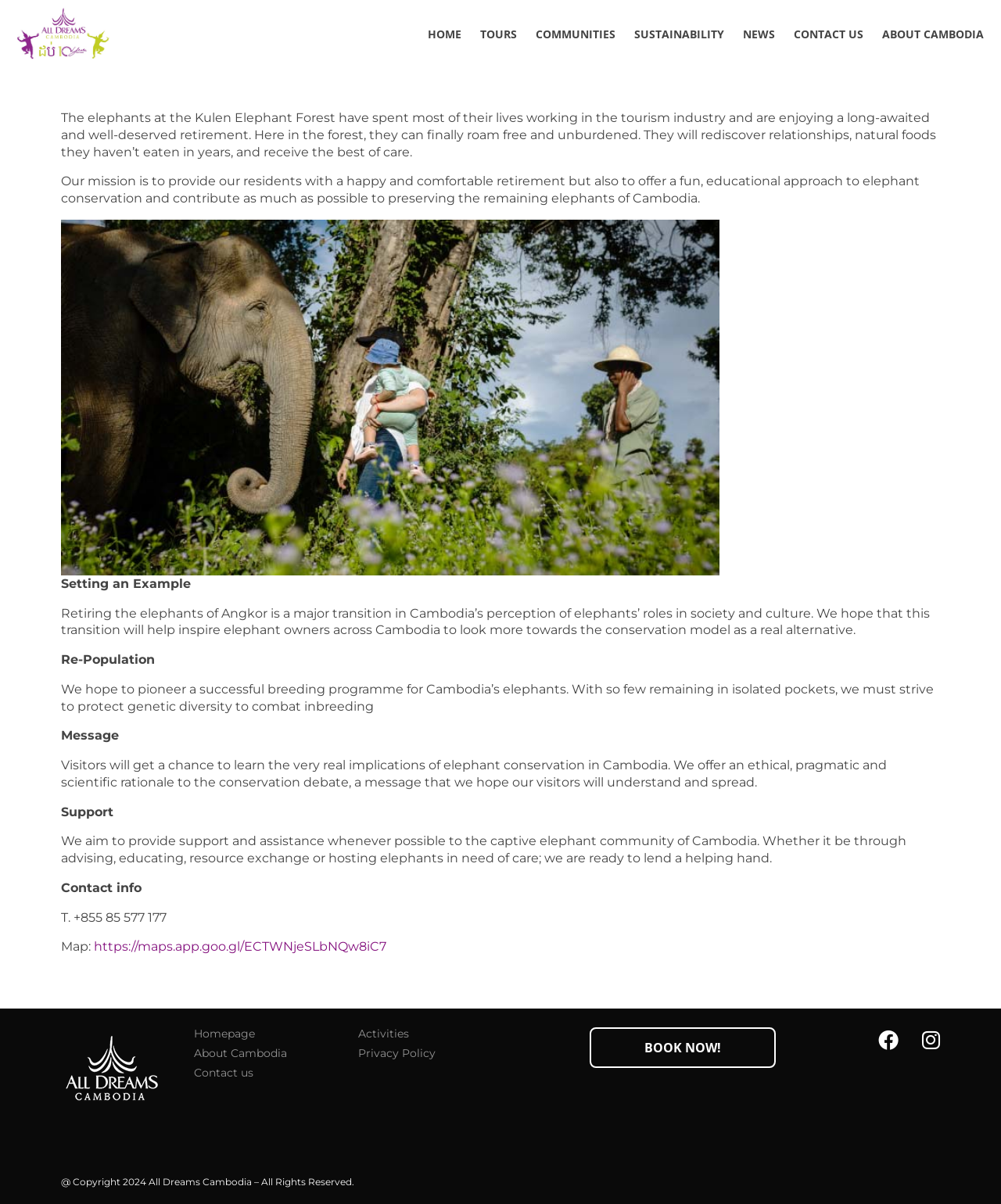What is the mission of the Kulen Elephant Forest?
Answer the question with a thorough and detailed explanation.

The webpage states that the mission of the Kulen Elephant Forest is to provide a happy and comfortable retirement for the elephants, as well as to contribute to the conservation of elephants in Cambodia. This is evident from the text that describes the forest's mission as providing a fun, educational approach to elephant conservation.